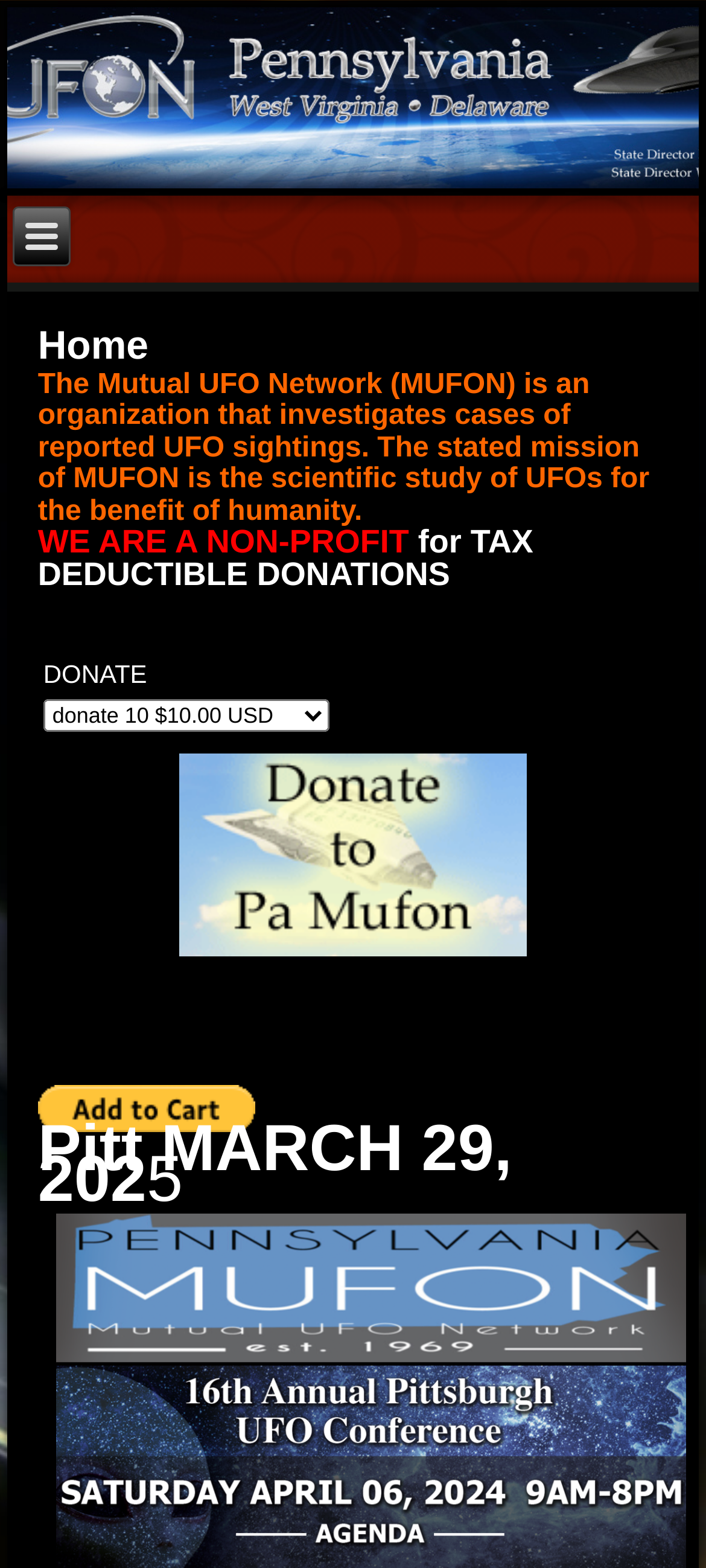What is the purpose of the button?
Answer with a single word or phrase, using the screenshot for reference.

PayPal payment